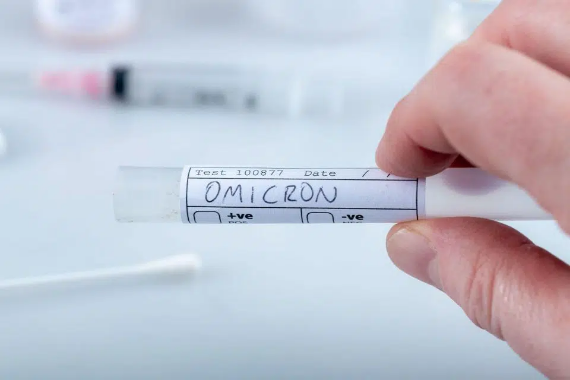Detail all significant aspects of the image you see.

The image captures a hand holding a test tube labeled "OMICRON," indicating a COVID-19 test sample, likely related to the Omicron variant of the virus. The test tube features additional markings, including a test number and a date field. In the background, blurred medical supplies such as syringes, a cotton swab, and other testing equipment can be seen, suggesting a clinical or laboratory setting. This imagery highlights the ongoing efforts in health care to monitor and manage COVID-19 cases, particularly in light of evolving variants. The presentation underscores the importance of testing and tracking virus spread for public health.